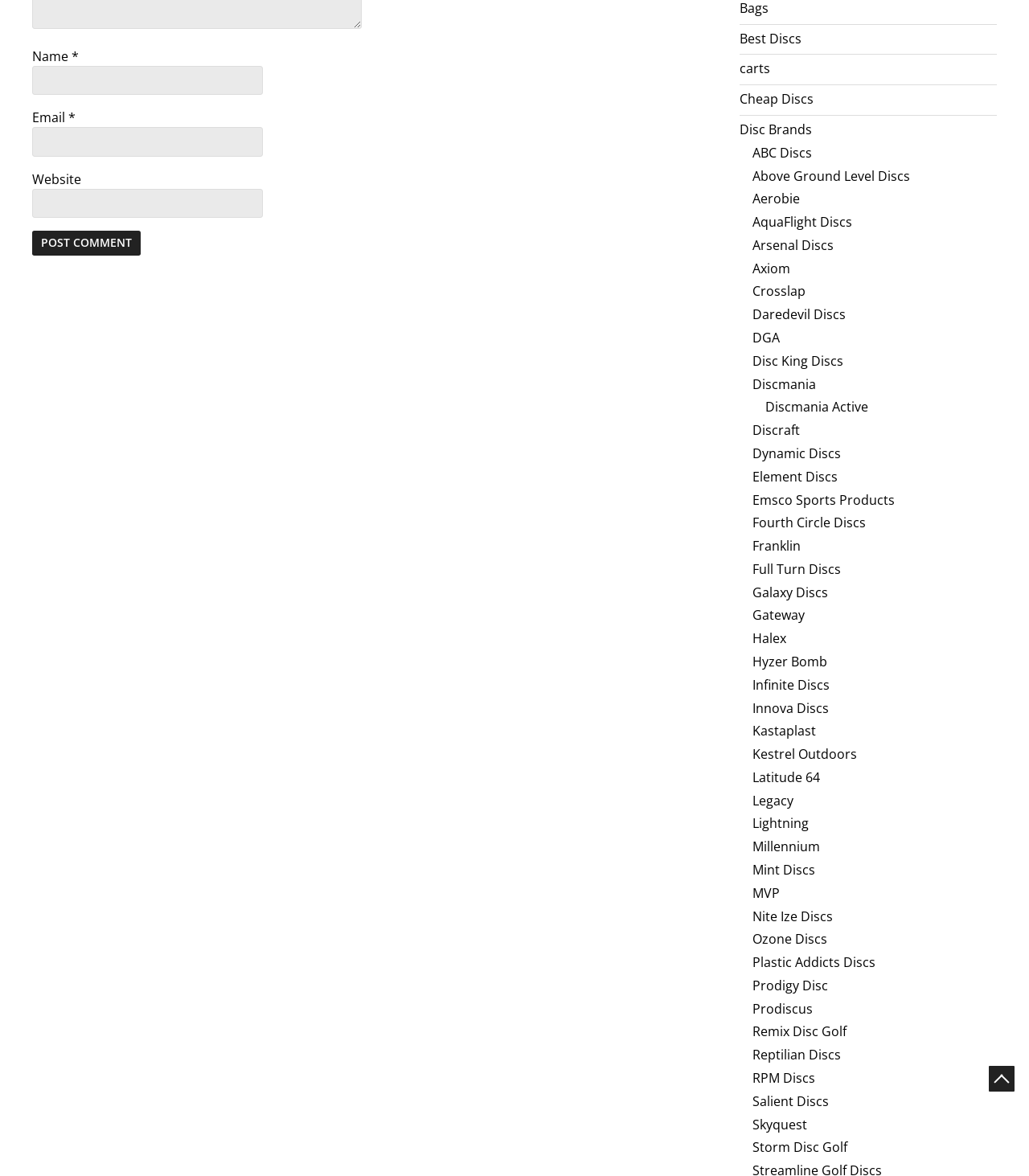Please indicate the bounding box coordinates of the element's region to be clicked to achieve the instruction: "Enter your name". Provide the coordinates as four float numbers between 0 and 1, i.e., [left, top, right, bottom].

[0.031, 0.056, 0.255, 0.081]